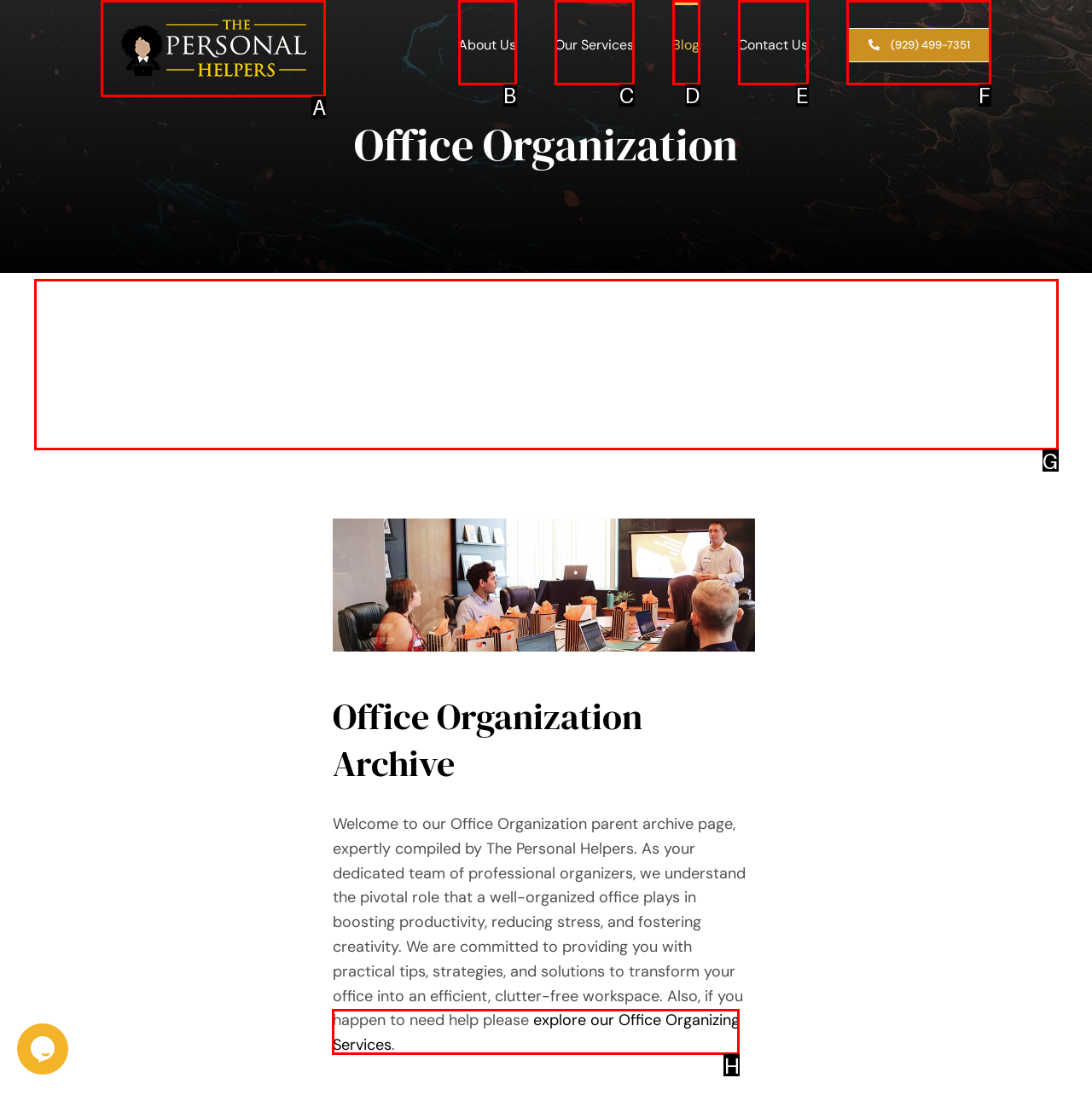Given the task: Learn more about Office Organizing Services, indicate which boxed UI element should be clicked. Provide your answer using the letter associated with the correct choice.

H